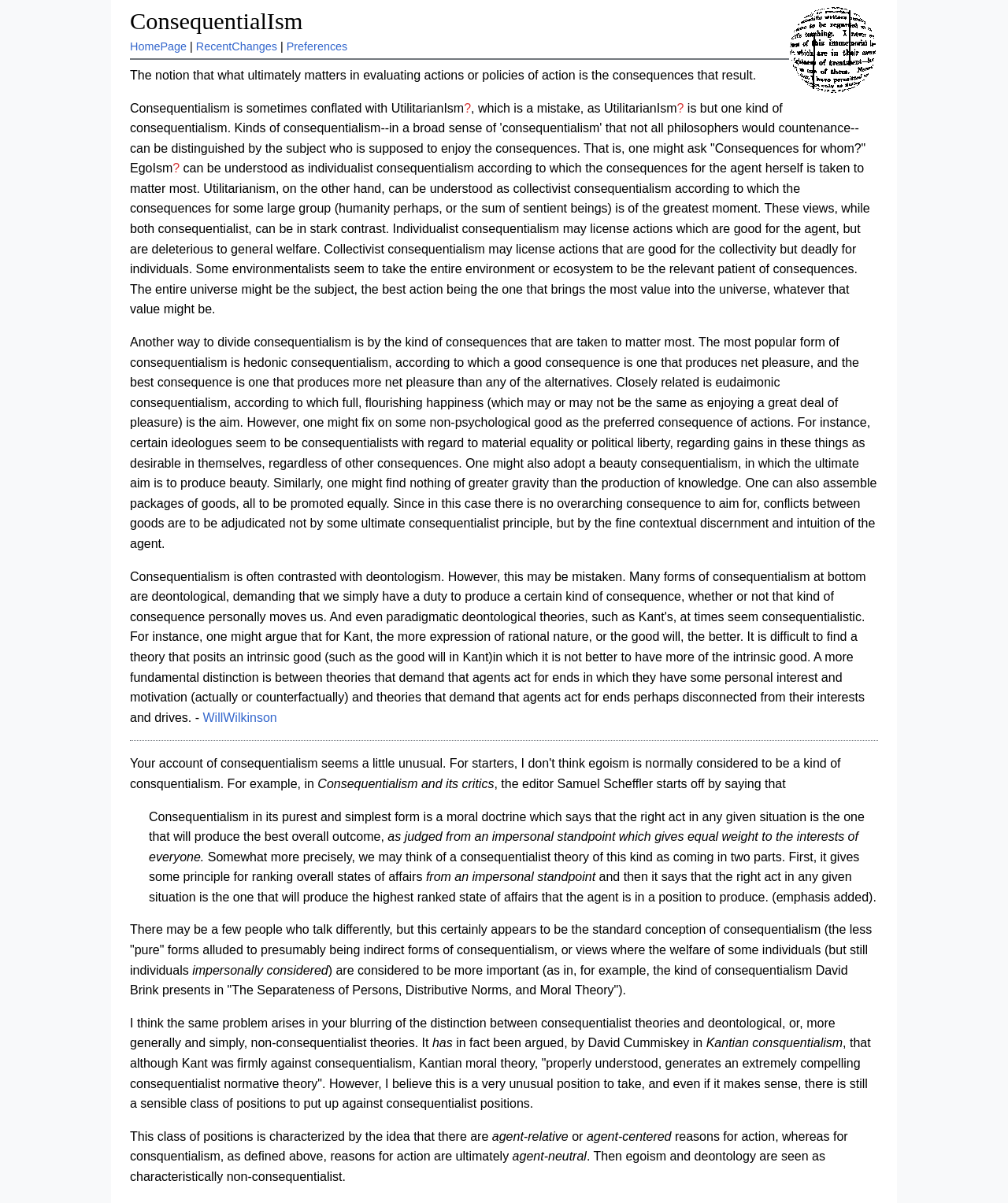Please answer the following question using a single word or phrase: 
What is the main topic of this webpage?

Consequentialism